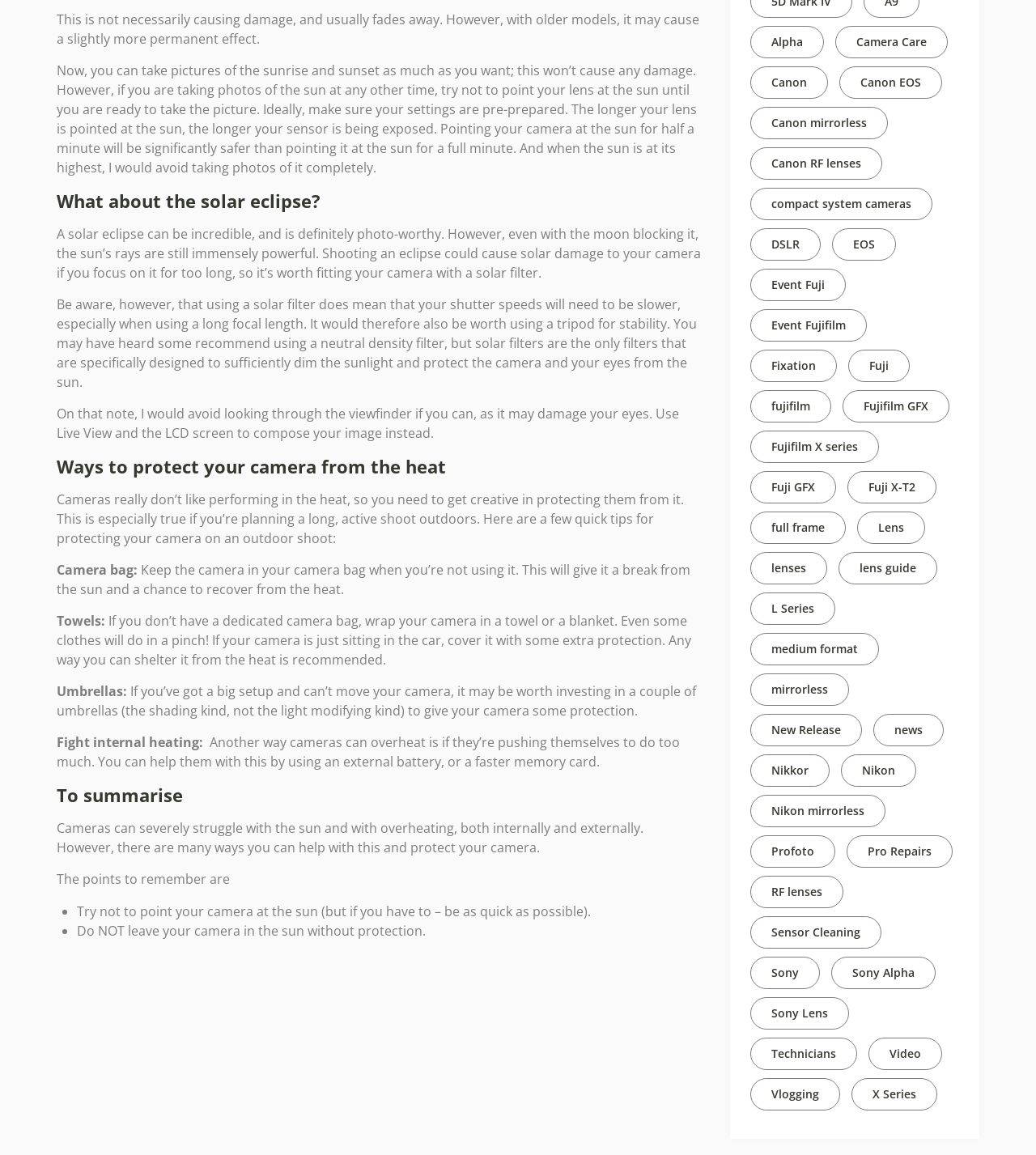Please identify the bounding box coordinates of the element's region that I should click in order to complete the following instruction: "Click on 'Canon EOS'". The bounding box coordinates consist of four float numbers between 0 and 1, i.e., [left, top, right, bottom].

[0.81, 0.058, 0.909, 0.086]